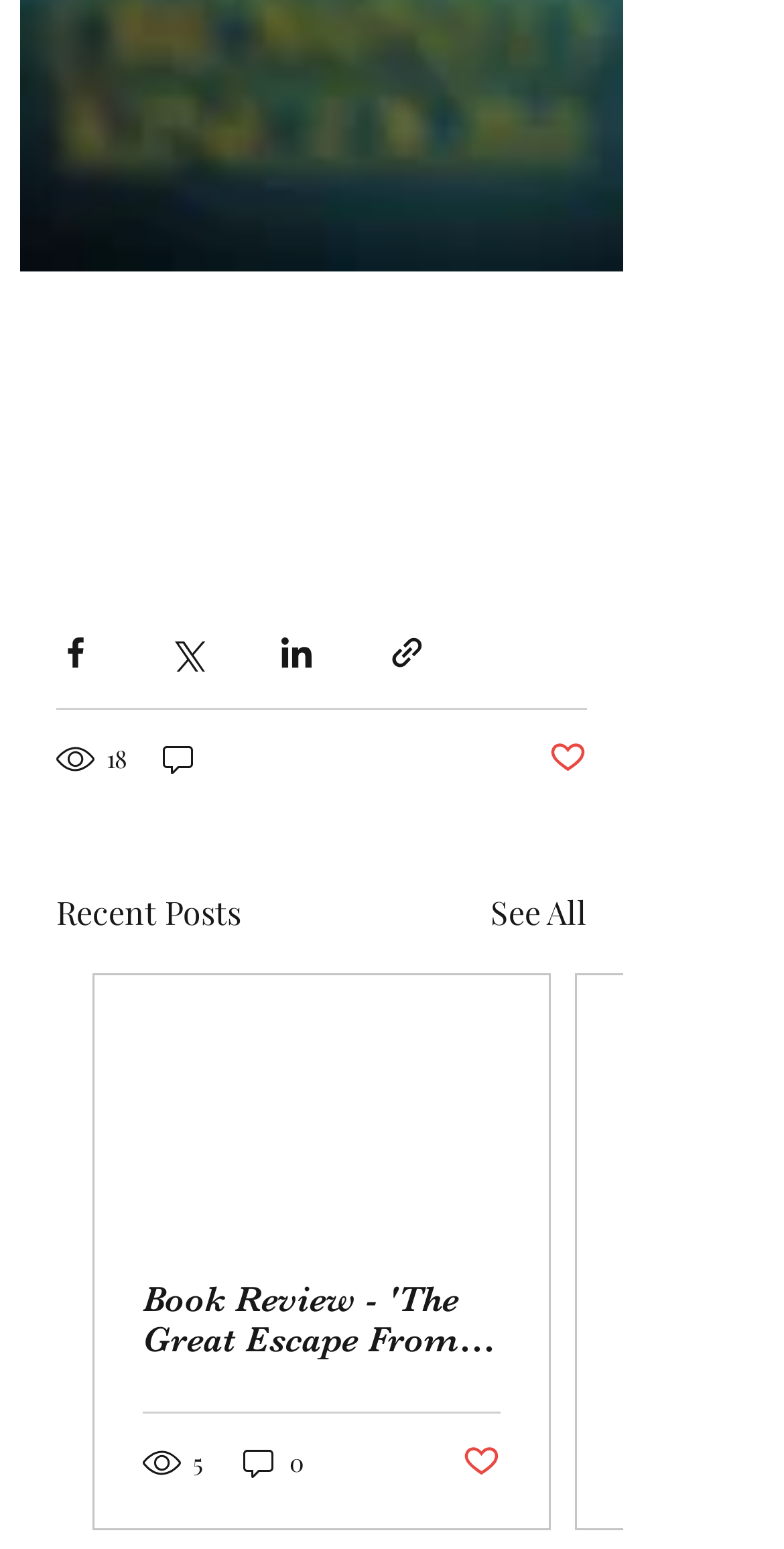Pinpoint the bounding box coordinates of the element to be clicked to execute the instruction: "Share via Facebook".

[0.072, 0.409, 0.121, 0.434]